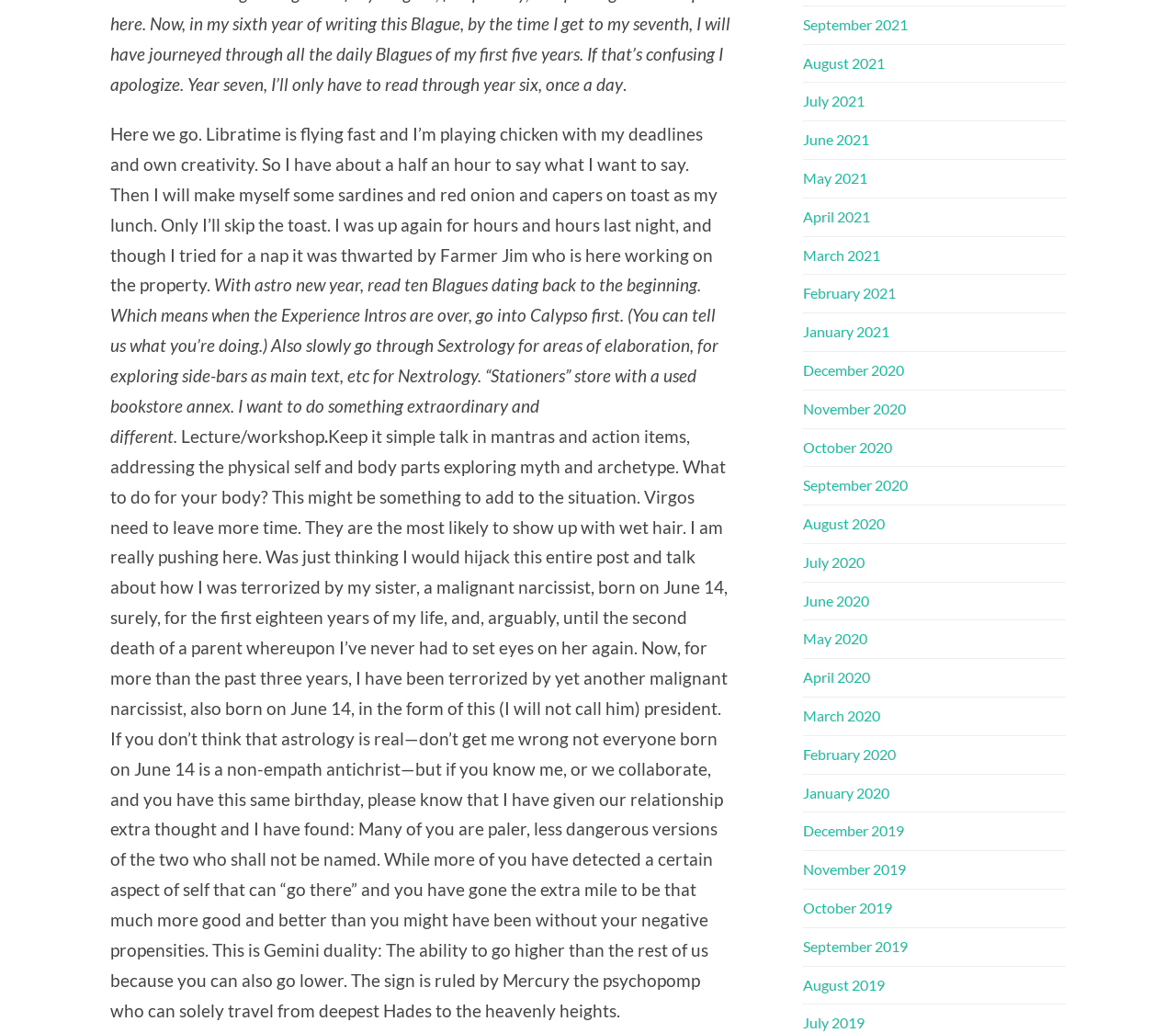Please give a succinct answer to the question in one word or phrase:
What is the author's advice for Virgos?

Leave more time